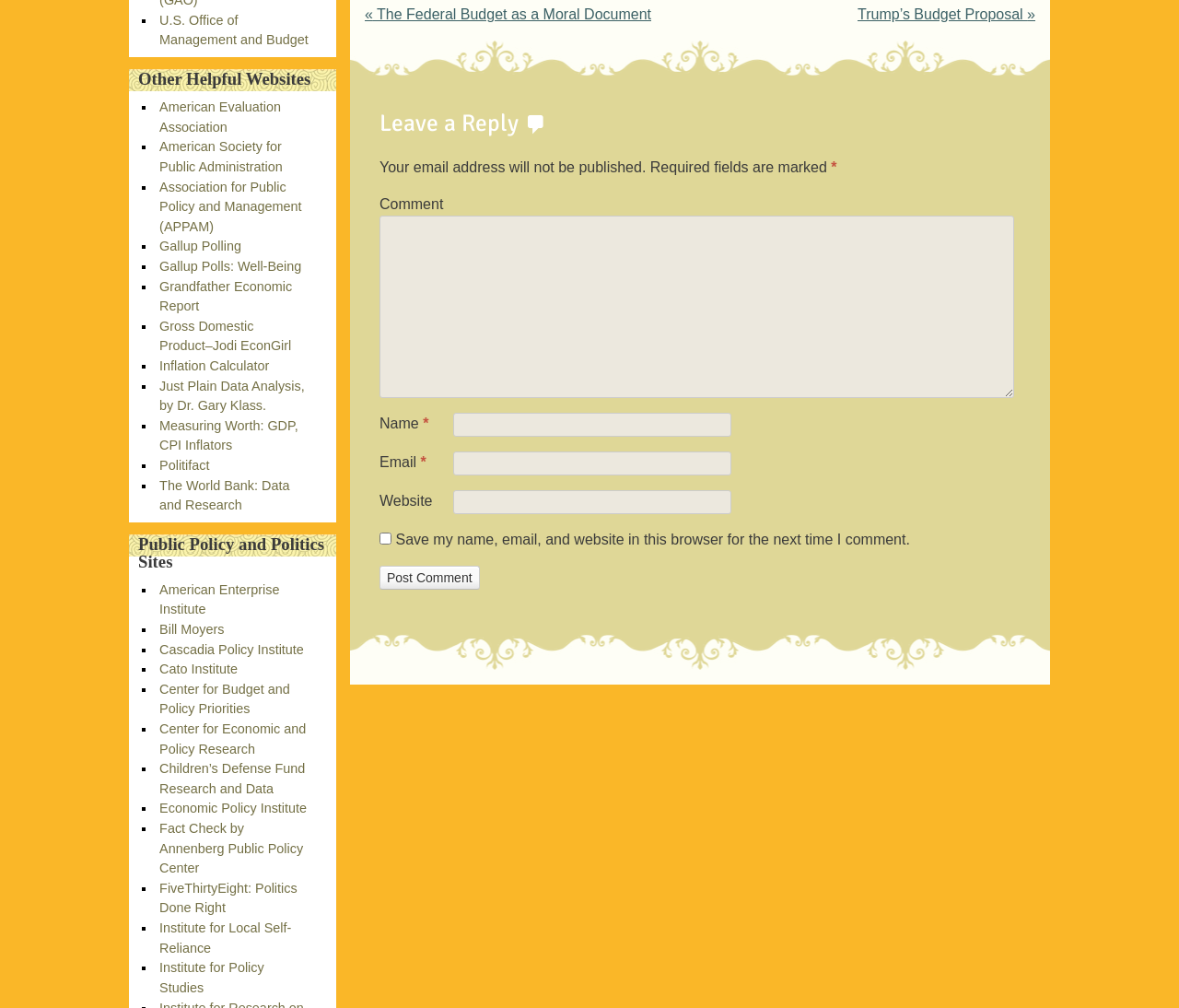How many sections are there in the webpage?
Based on the visual information, provide a detailed and comprehensive answer.

I analyzed the webpage structure and found three main sections: 'Post navigation', 'Leave a Reply', and 'Other Helpful Websites' and 'Public Policy and Politics Sites'.